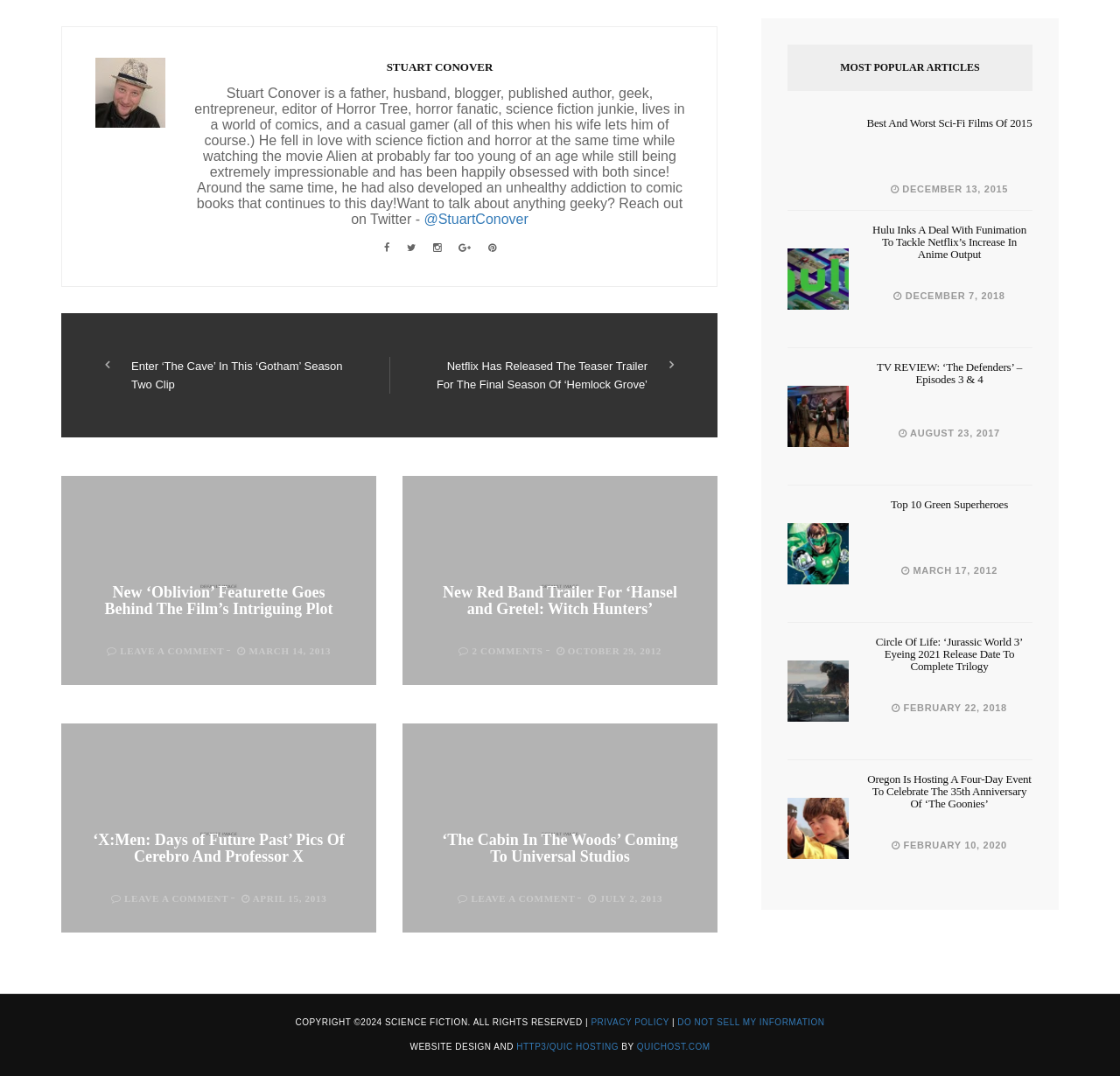Provide the bounding box coordinates for the UI element that is described by this text: "Share 0". The coordinates should be in the form of four float numbers between 0 and 1: [left, top, right, bottom].

None